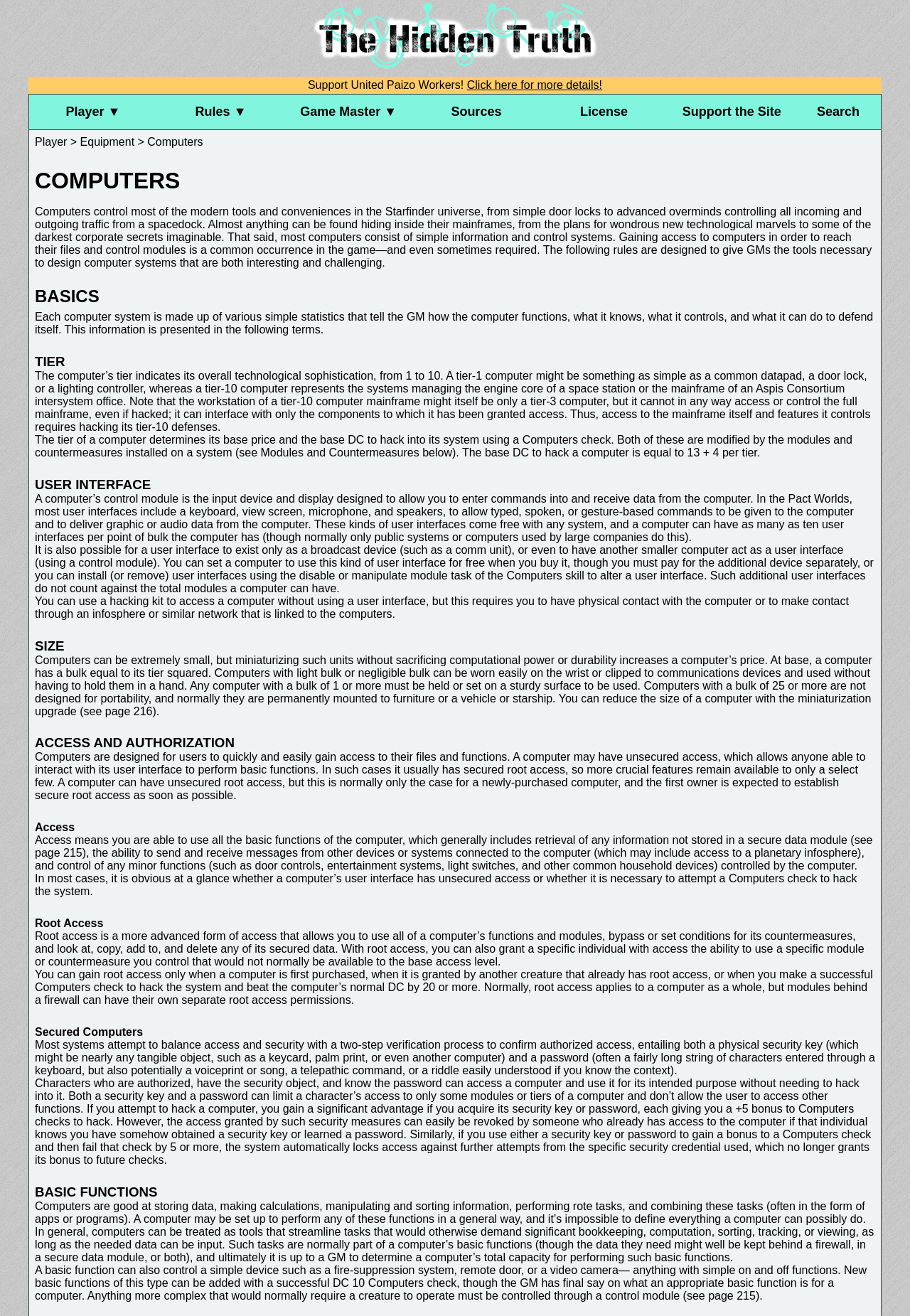Kindly determine the bounding box coordinates of the area that needs to be clicked to fulfill this instruction: "Apply as a startup".

None